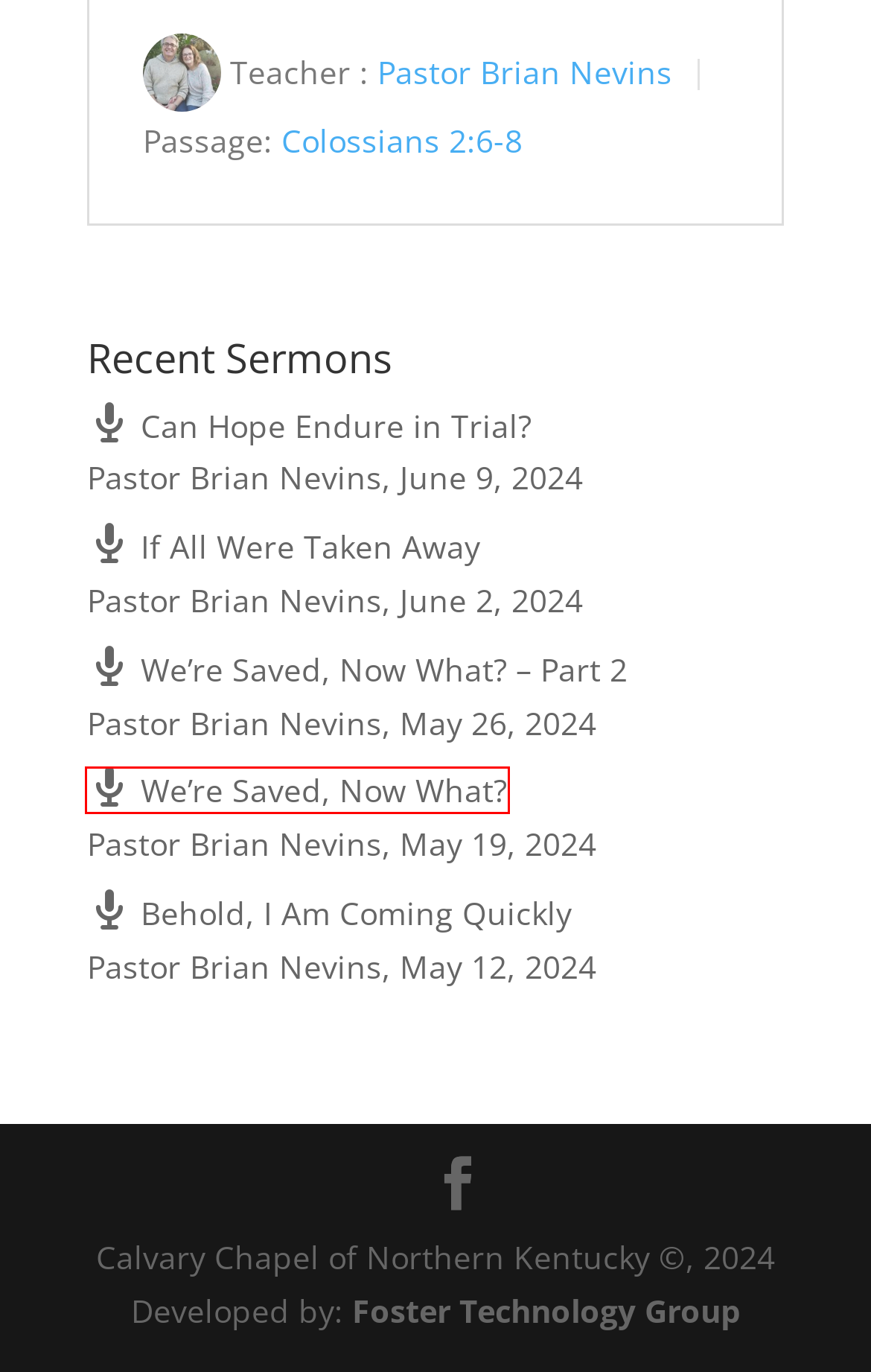Look at the screenshot of the webpage and find the element within the red bounding box. Choose the webpage description that best fits the new webpage that will appear after clicking the element. Here are the candidates:
A. If All Were Taken Away | Calvary Chapel of Northern Kentucky
B. Behold, I Am Coming Quickly | Calvary Chapel of Northern Kentucky
C. Be Strong in the Grace That Is In Christ Jesus | Calvary Chapel of Northern Kentucky
D. We’re Saved, Now What? | Calvary Chapel of Northern Kentucky
E. We’re Saved, Now What? – Part 2 | Calvary Chapel of Northern Kentucky
F. Northern Kentucky Website Design | Foster Technology Group
G. The Centrality of Christ in the Life of the Believer | Calvary Chapel of Northern Kentucky
H. Can Hope Endure in Trial? | Calvary Chapel of Northern Kentucky

D